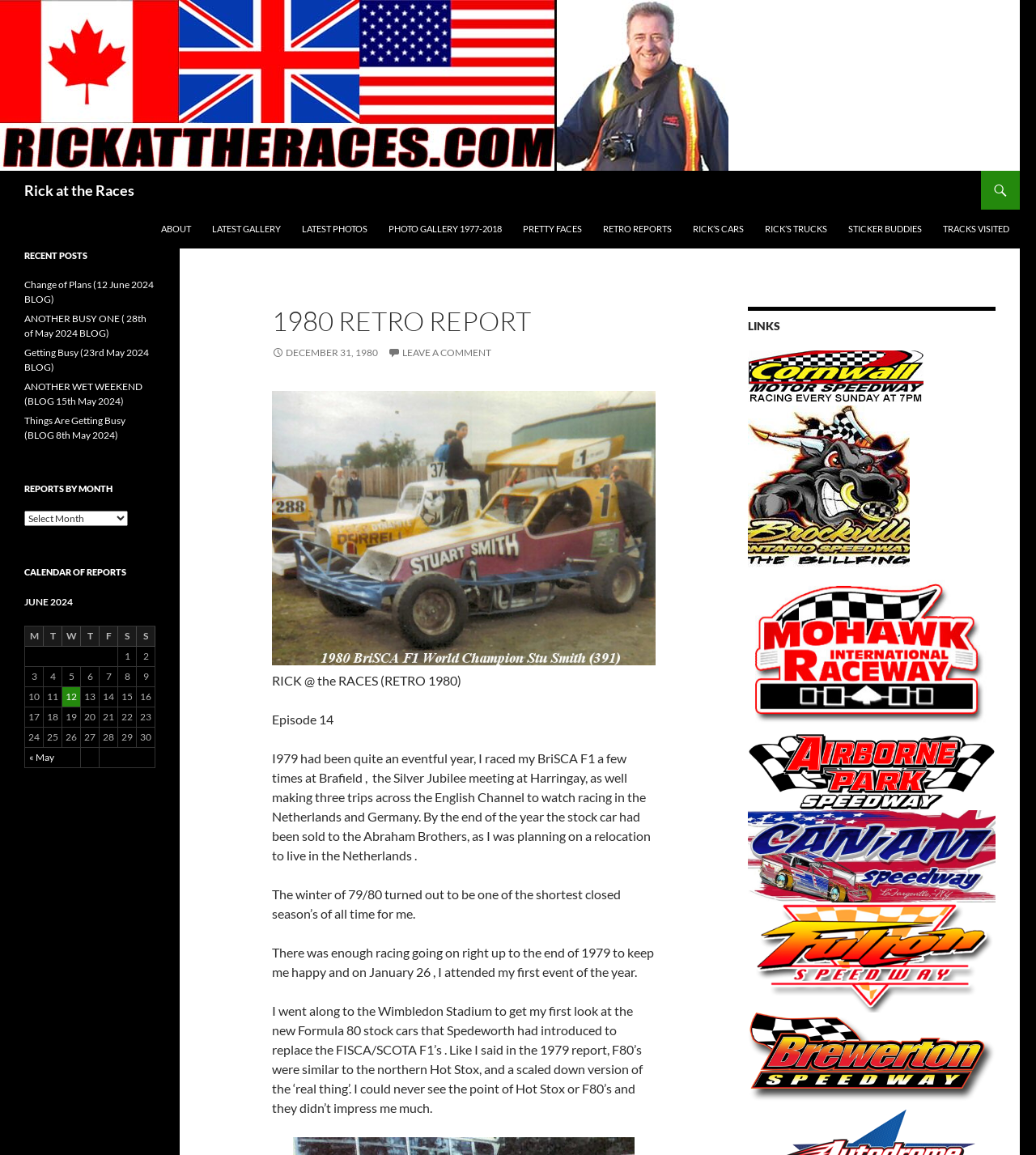Find the bounding box coordinates of the clickable area required to complete the following action: "Click the 'LATEST GALLERY' link".

[0.195, 0.181, 0.28, 0.215]